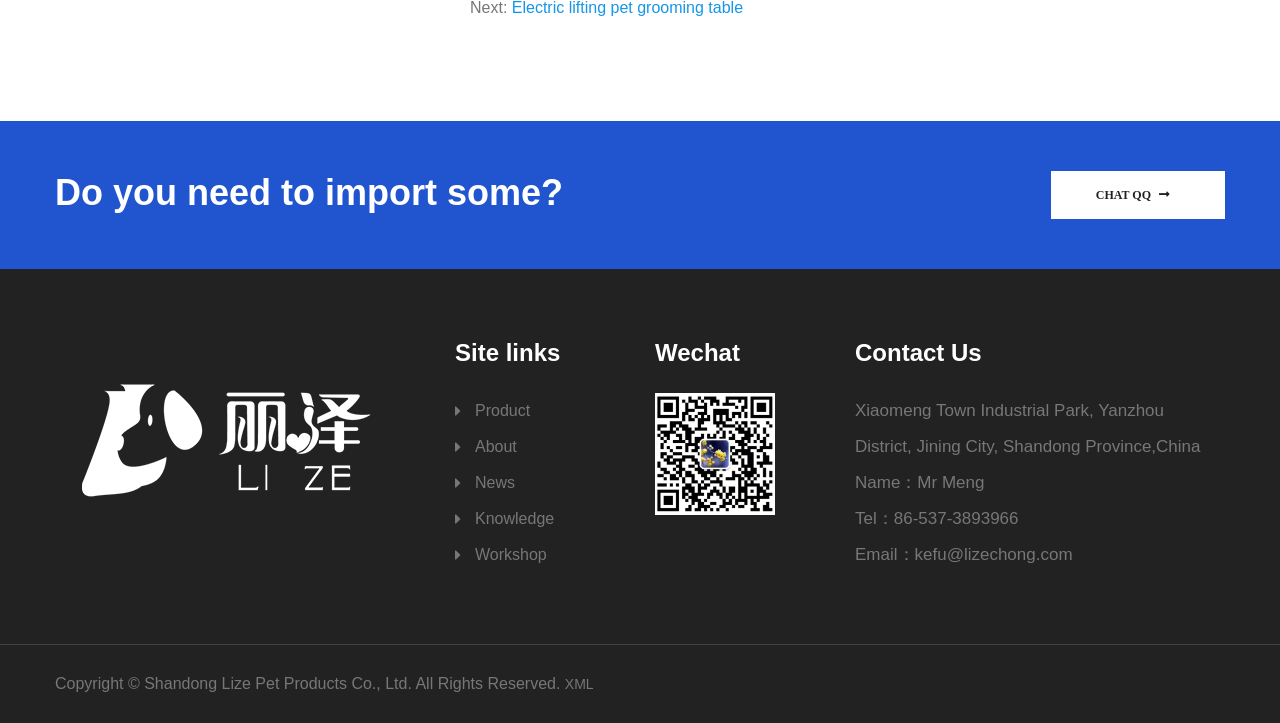Please identify the coordinates of the bounding box for the clickable region that will accomplish this instruction: "Check the 'Contact Us' information".

[0.668, 0.469, 0.957, 0.509]